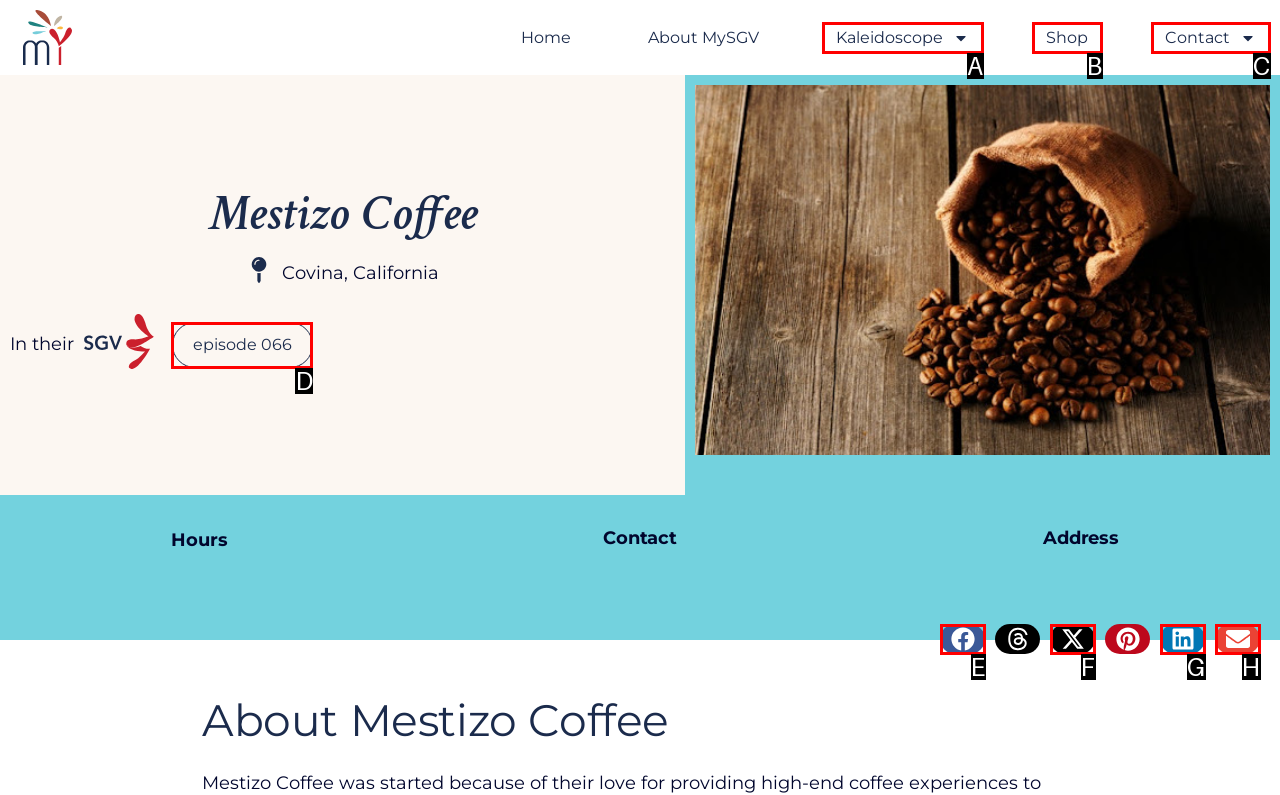Please select the letter of the HTML element that fits the description: aria-label="Share on facebook". Answer with the option's letter directly.

E